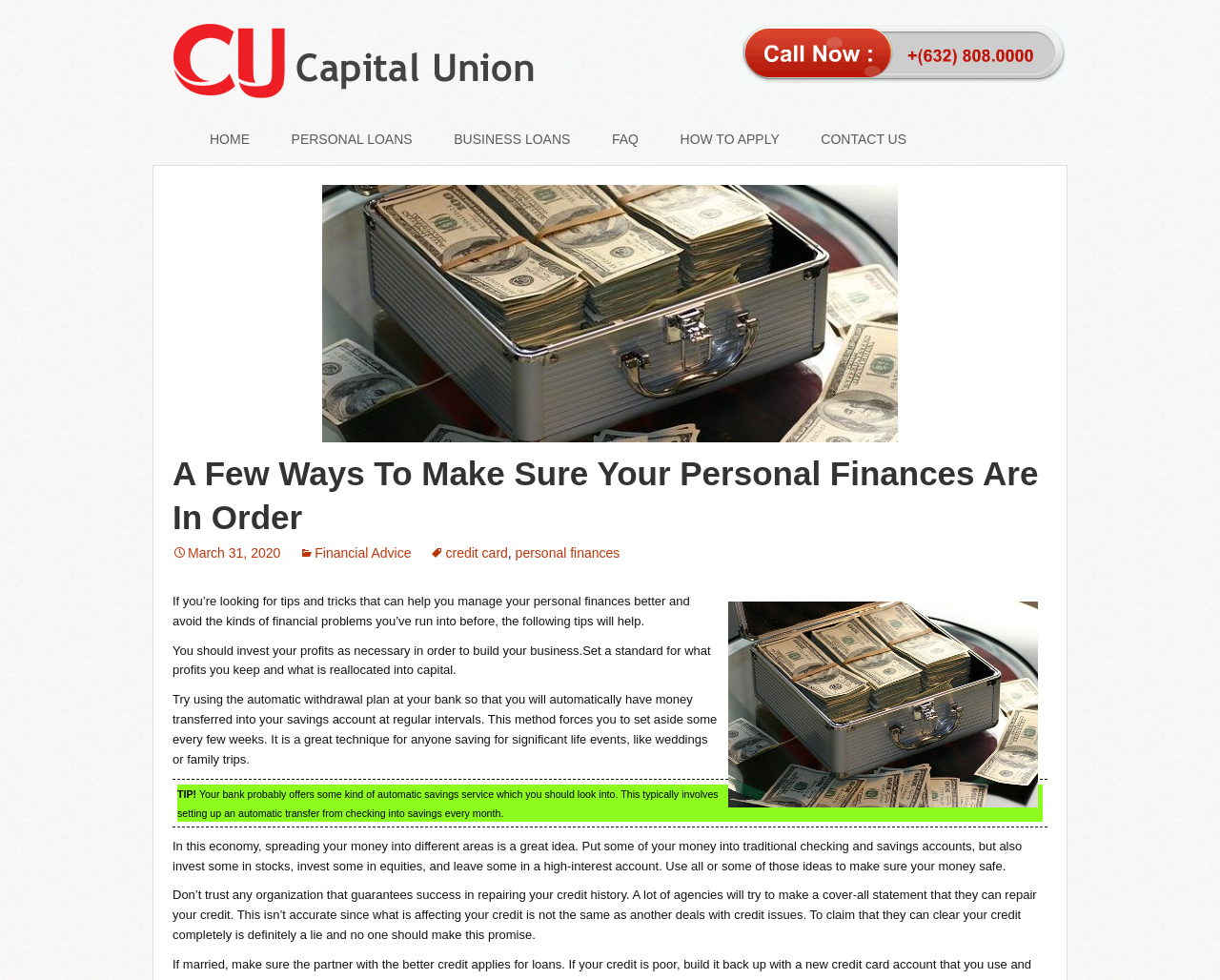Please find the bounding box coordinates for the clickable element needed to perform this instruction: "Click on the 'PERSONAL LOANS' link".

[0.223, 0.125, 0.354, 0.16]